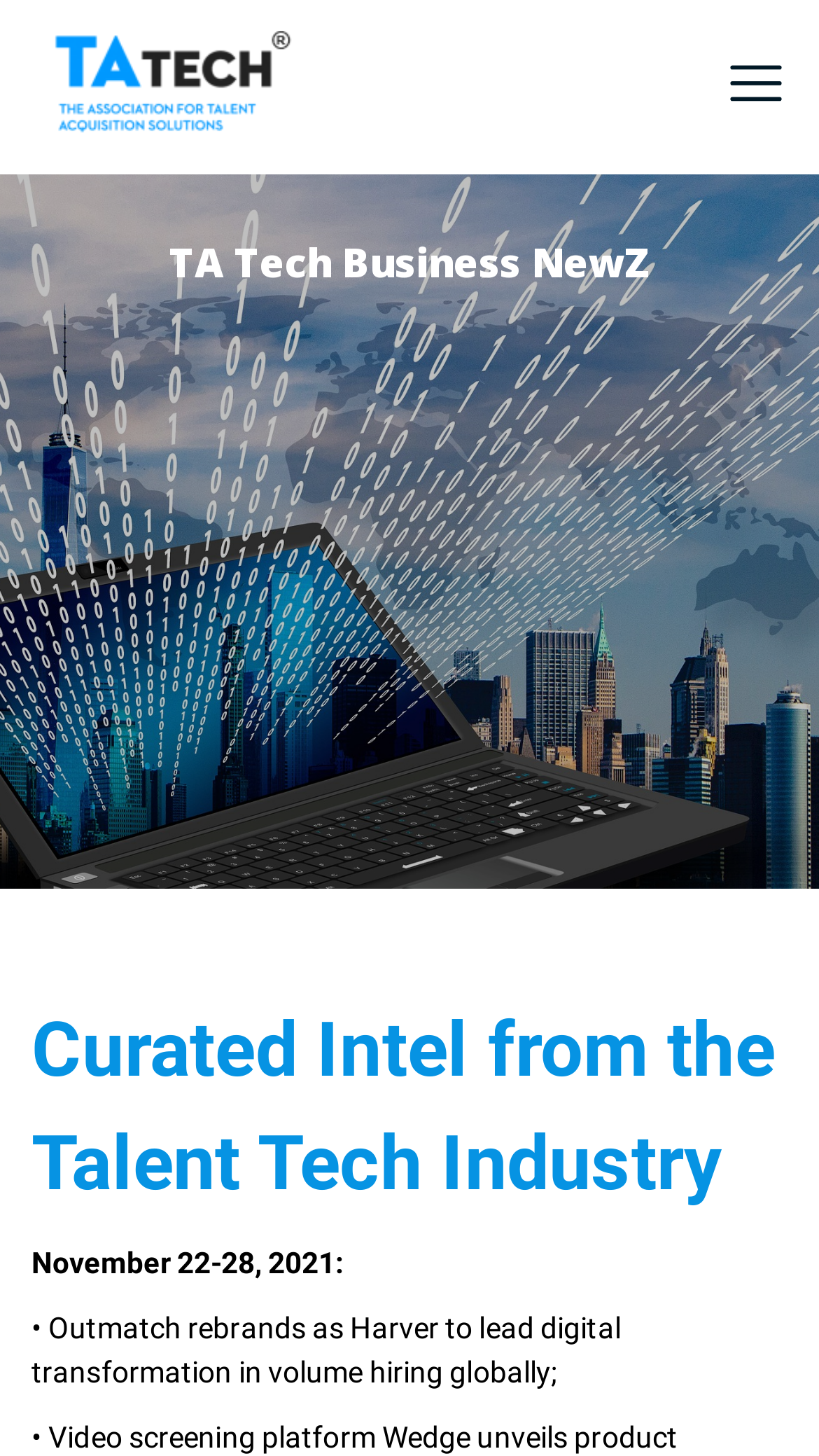Please study the image and answer the question comprehensively:
What is the type of image at the top of the webpage?

The type of image at the top of the webpage is a slide image, which is indicated by the image element with the id 'slide image' located below the header of the webpage.